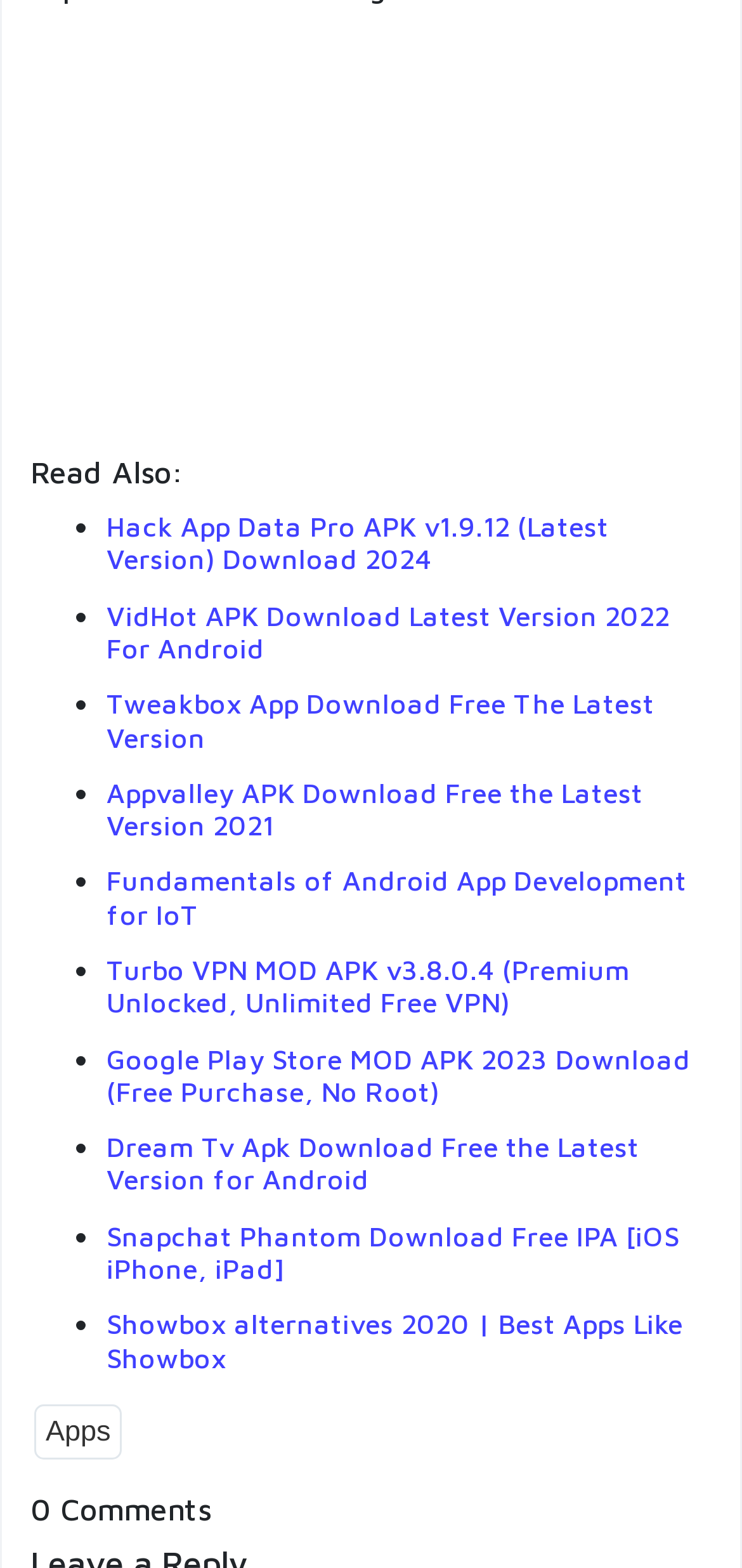Answer the question in one word or a short phrase:
What is the heading above the list of APK downloads?

Read Also: